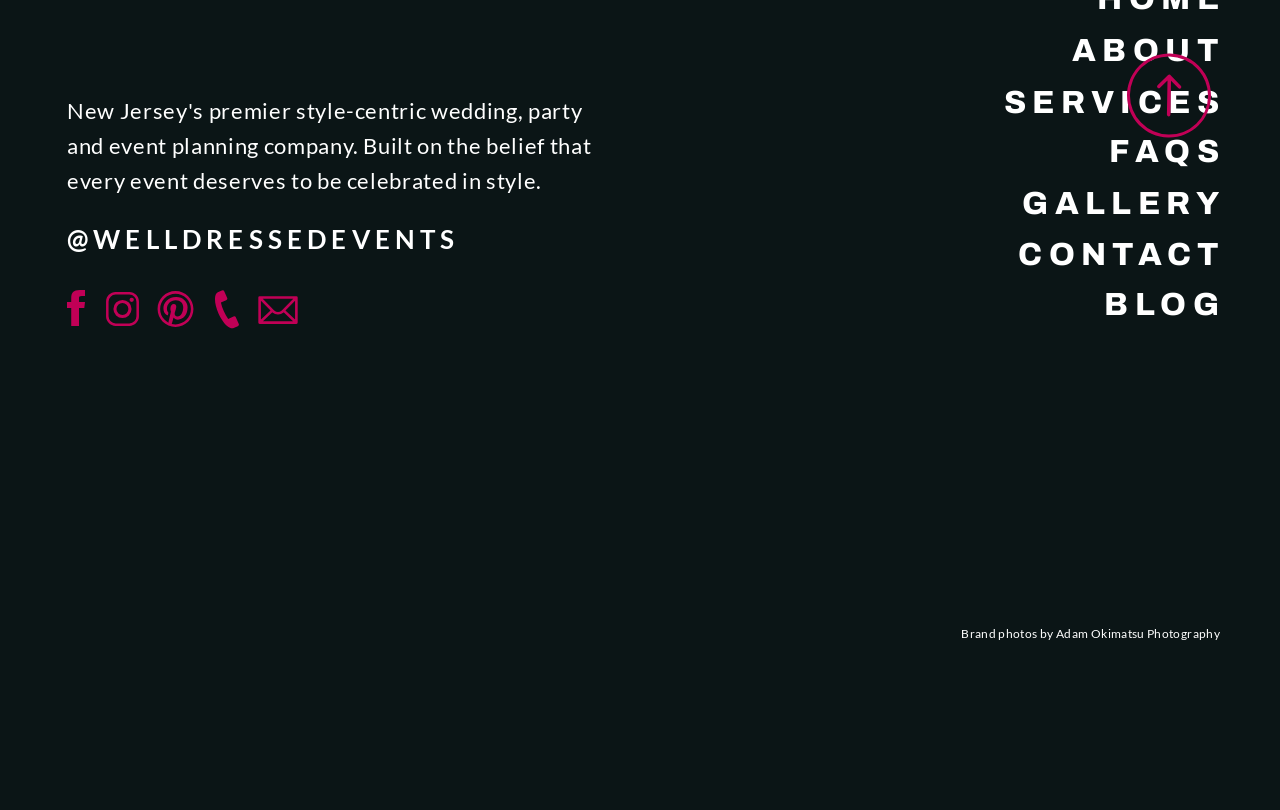Determine the coordinates of the bounding box for the clickable area needed to execute this instruction: "View Living In Aztlan category".

None